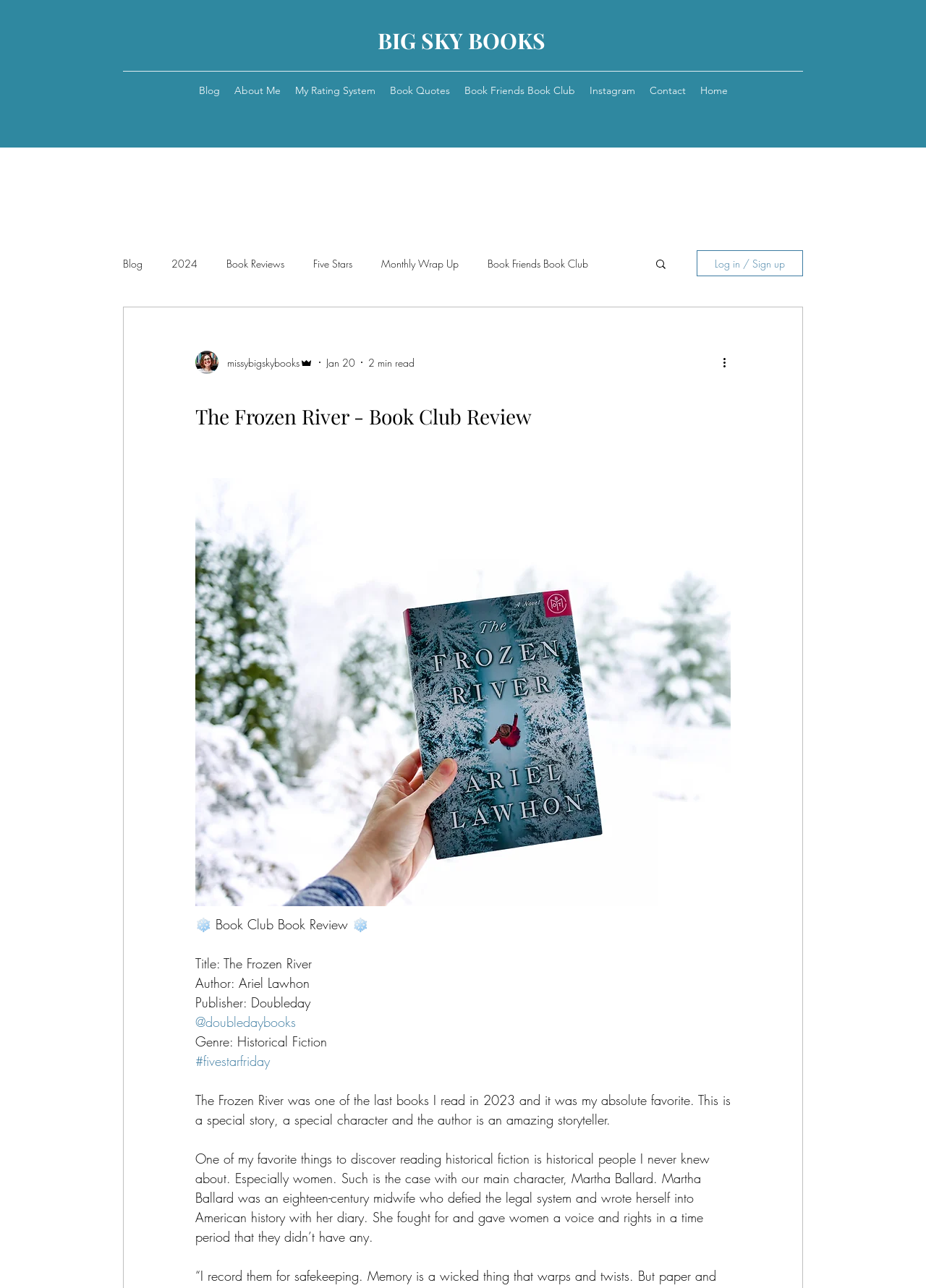Highlight the bounding box coordinates of the element you need to click to perform the following instruction: "Click on the 'BIG SKY BOOKS' link."

[0.408, 0.02, 0.589, 0.043]